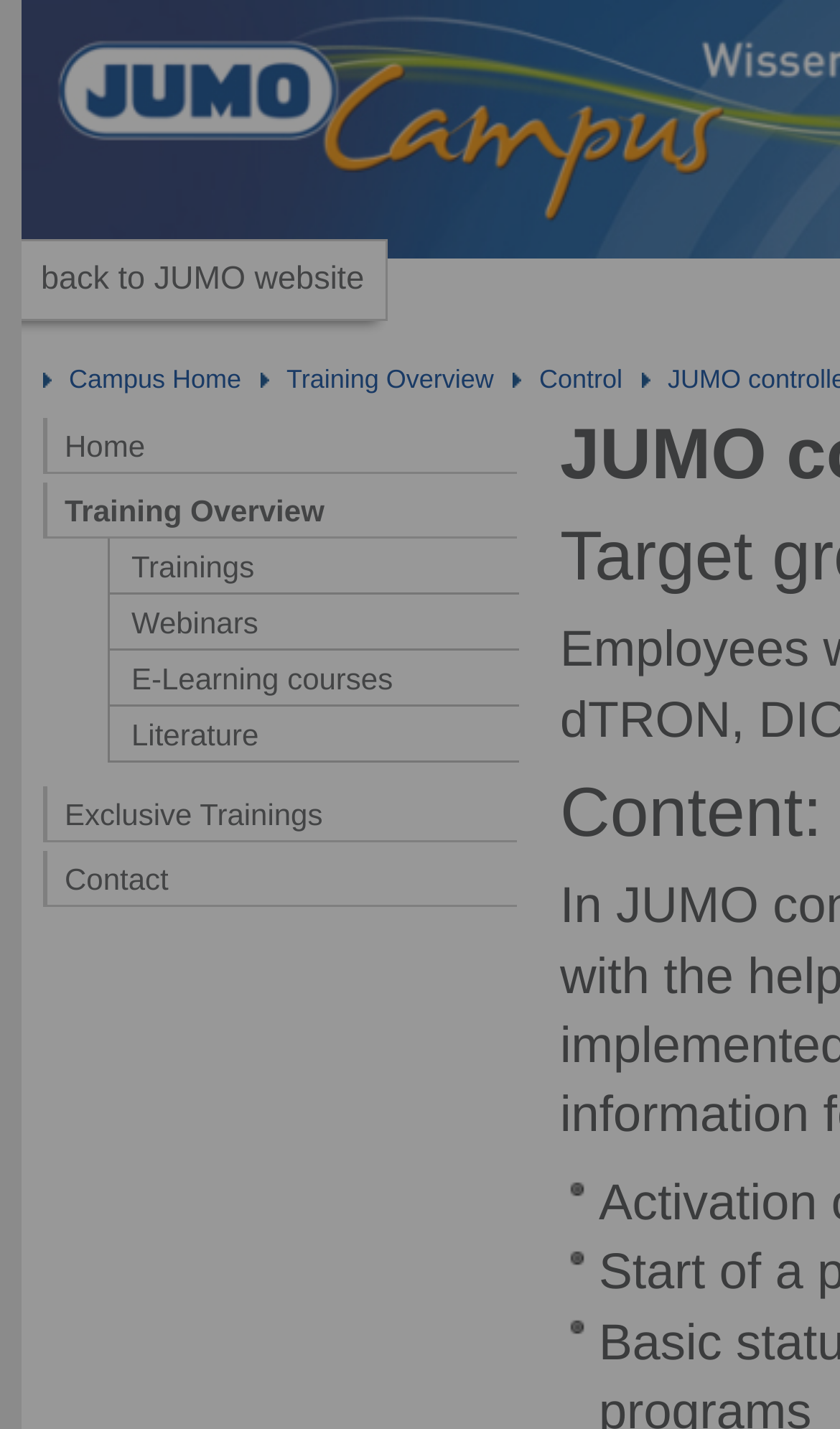Extract the text of the main heading from the webpage.

JUMO controller as a program controller